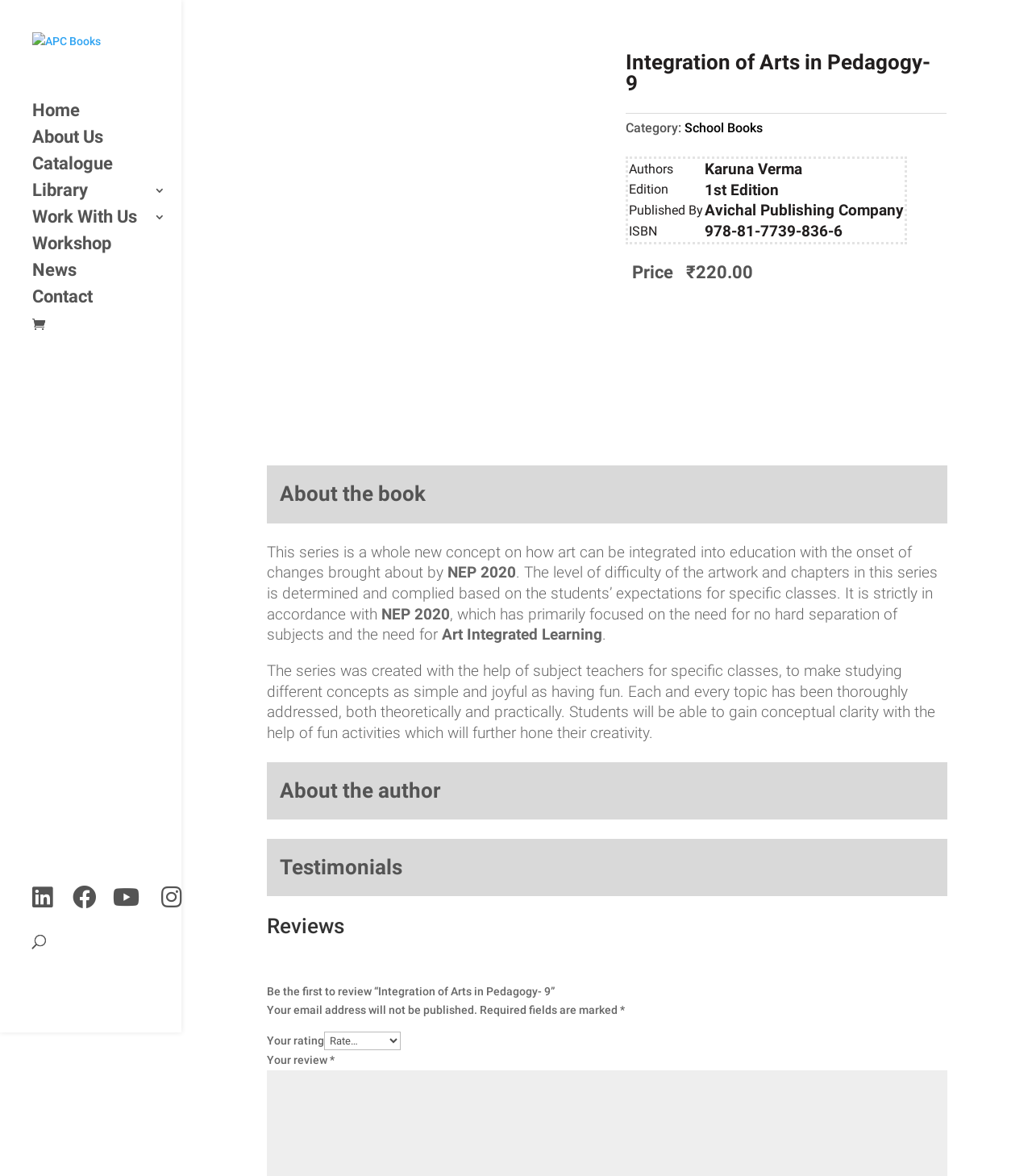Locate the bounding box coordinates of the element to click to perform the following action: 'Check the link about drug dogs detecting cannabis oil'. The coordinates should be given as four float values between 0 and 1, in the form of [left, top, right, bottom].

None